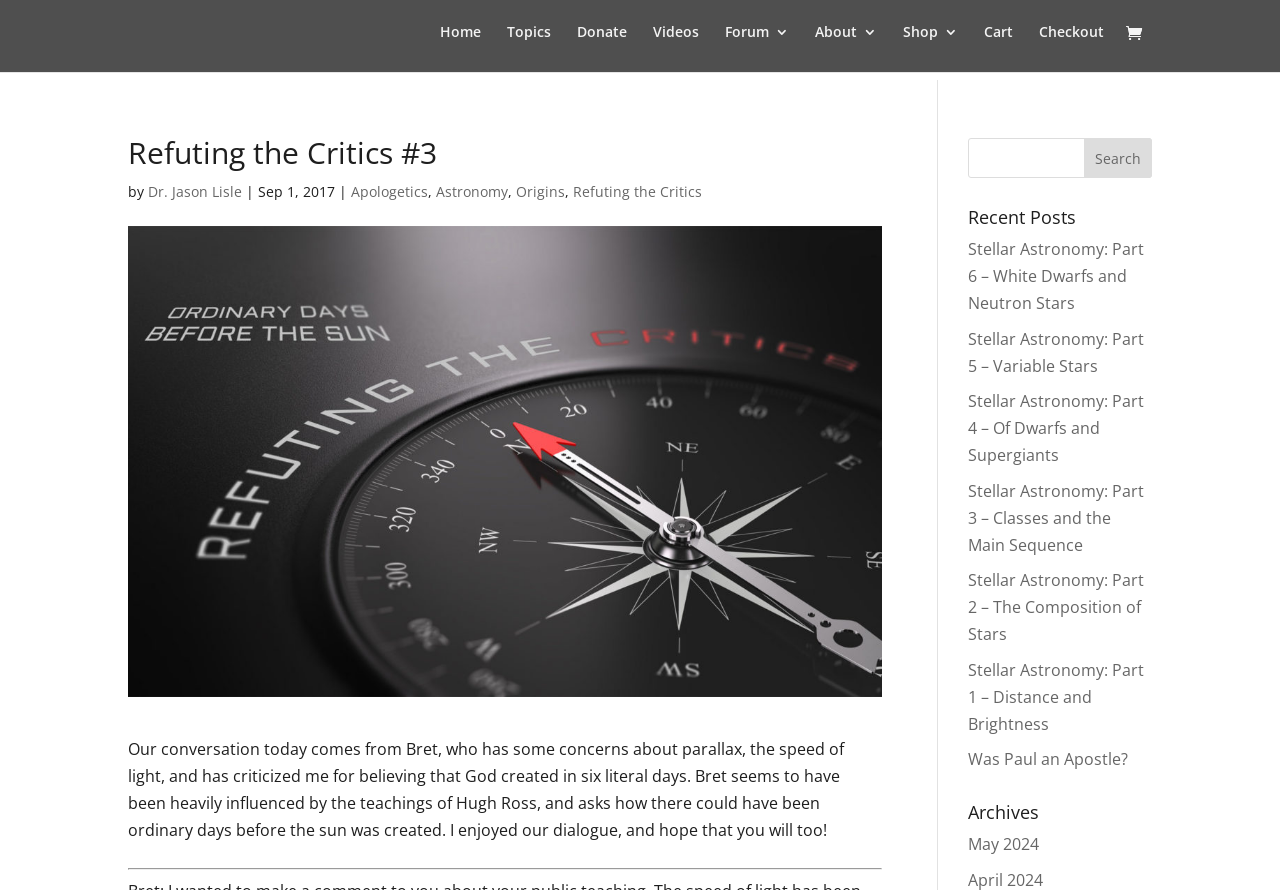Determine the bounding box coordinates of the clickable area required to perform the following instruction: "read recent post about Stellar Astronomy". The coordinates should be represented as four float numbers between 0 and 1: [left, top, right, bottom].

[0.756, 0.267, 0.894, 0.353]